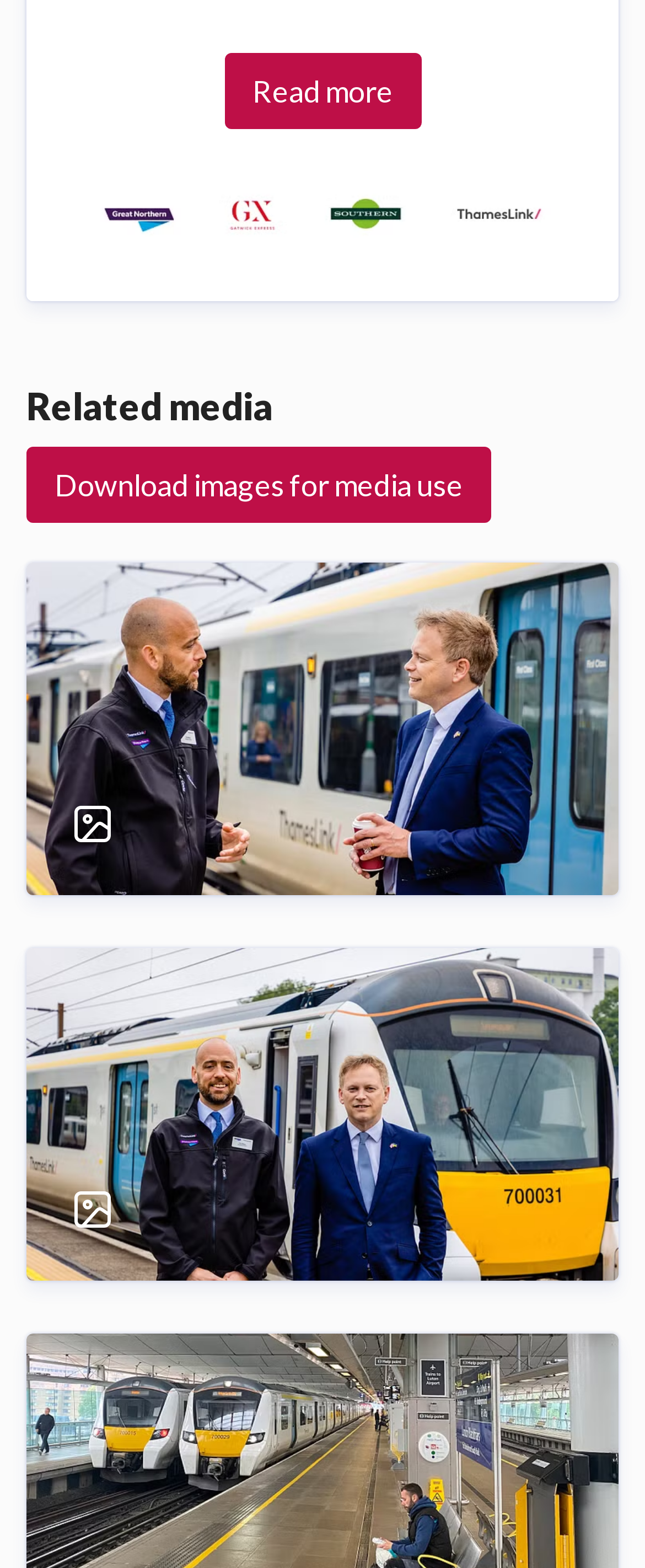What is the file format of the image 'Direct service to London Blackfriars and beyond - the new Sevenoaks to Welwyn Garden City service'?
From the screenshot, provide a brief answer in one word or phrase.

.jpg